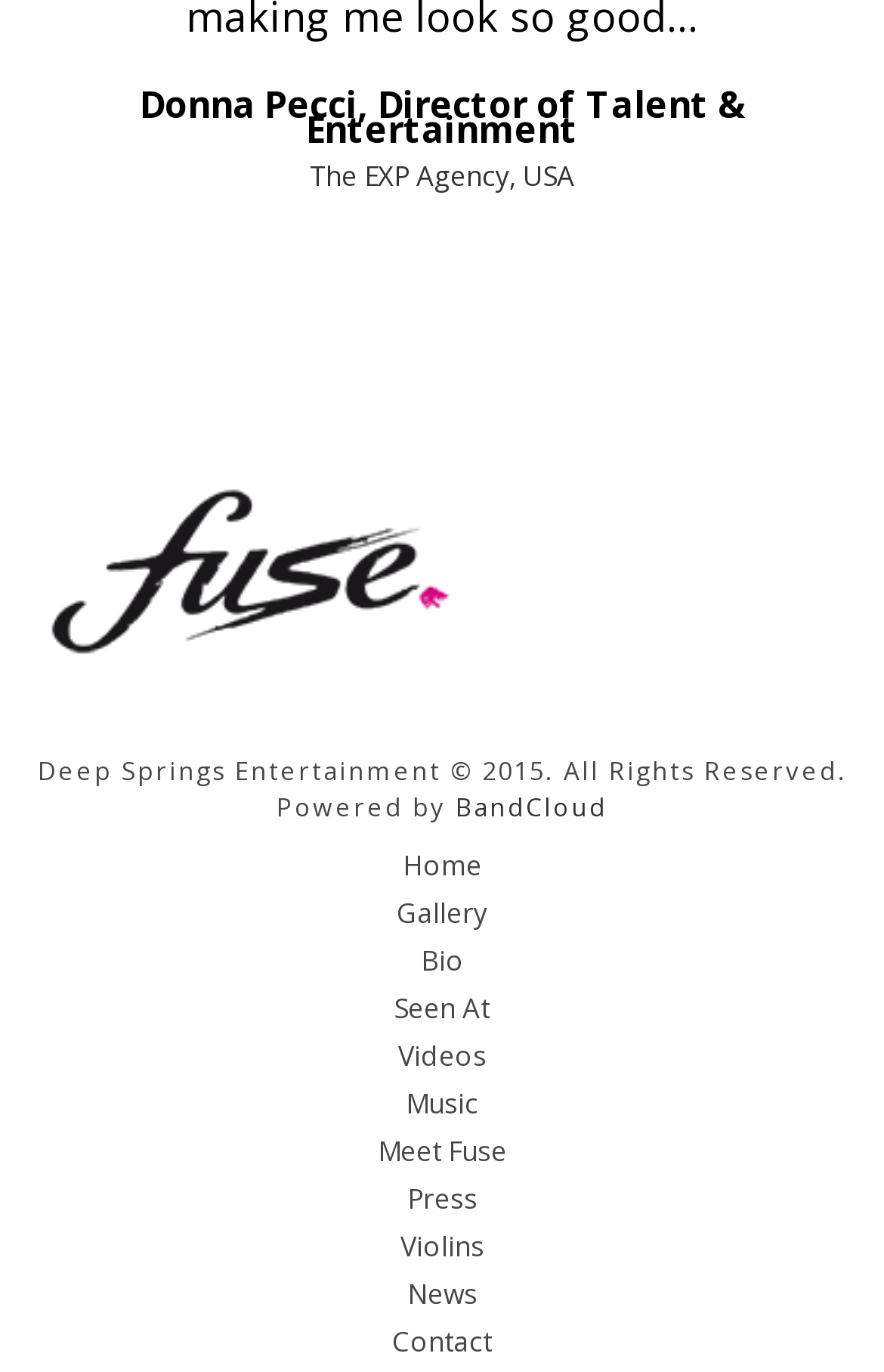Find the bounding box coordinates of the element to click in order to complete this instruction: "check out Videos". The bounding box coordinates must be four float numbers between 0 and 1, denoted as [left, top, right, bottom].

[0.0, 0.758, 1.0, 0.784]